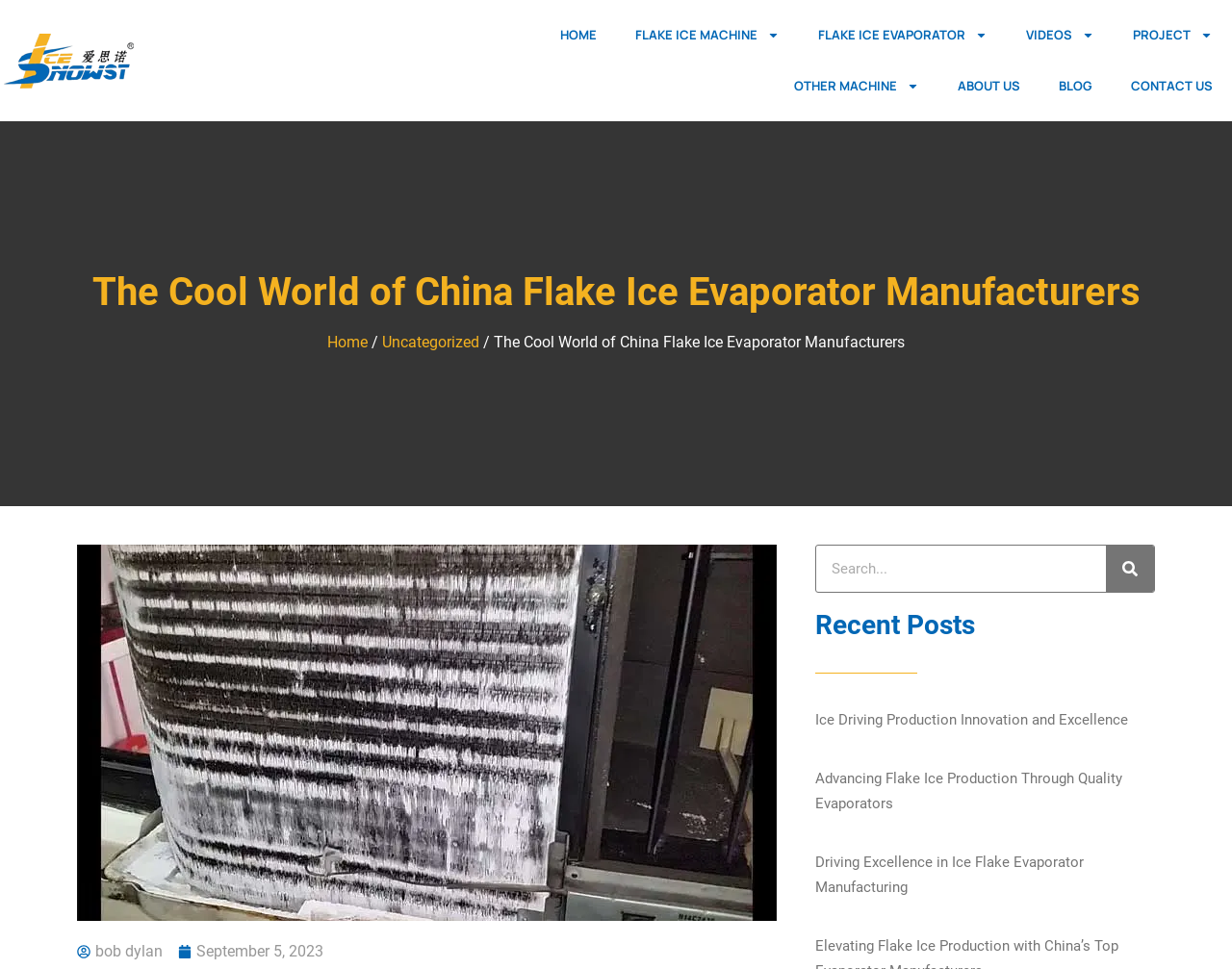Based on the image, please respond to the question with as much detail as possible:
How many main menu items are there?

The main menu items can be found in the links with hasPopup: menu expanded: False attributes. There are 7 such links: 'HOME', 'FLAKE ICE MACHINE', 'FLAKE ICE EVAPORATOR', 'VIDEOS', 'PROJECT', 'OTHER MACHINE', and 'ABOUT US'.